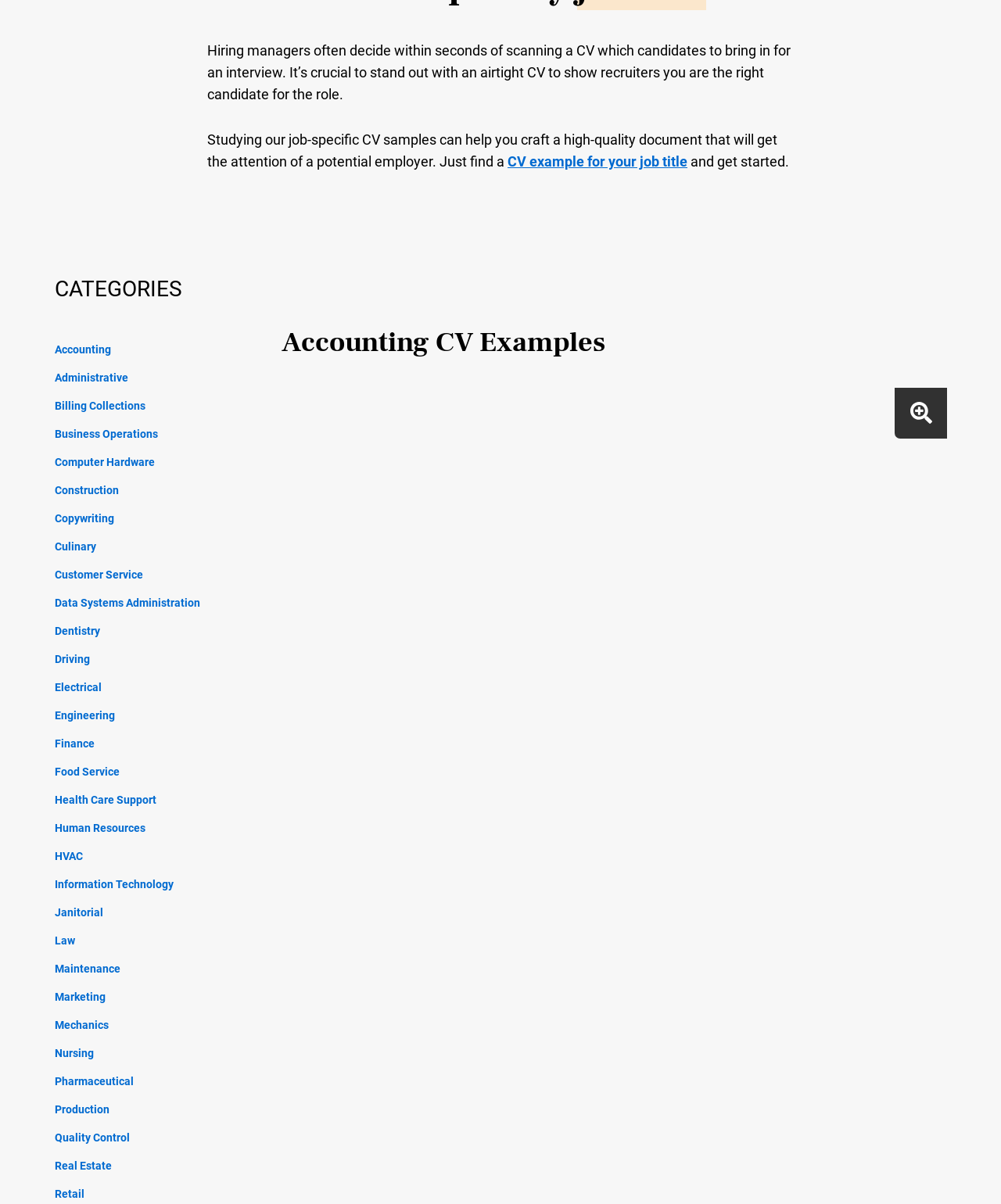Please answer the following question using a single word or phrase: 
What is the purpose of studying job-specific CV samples?

To craft a high-quality document